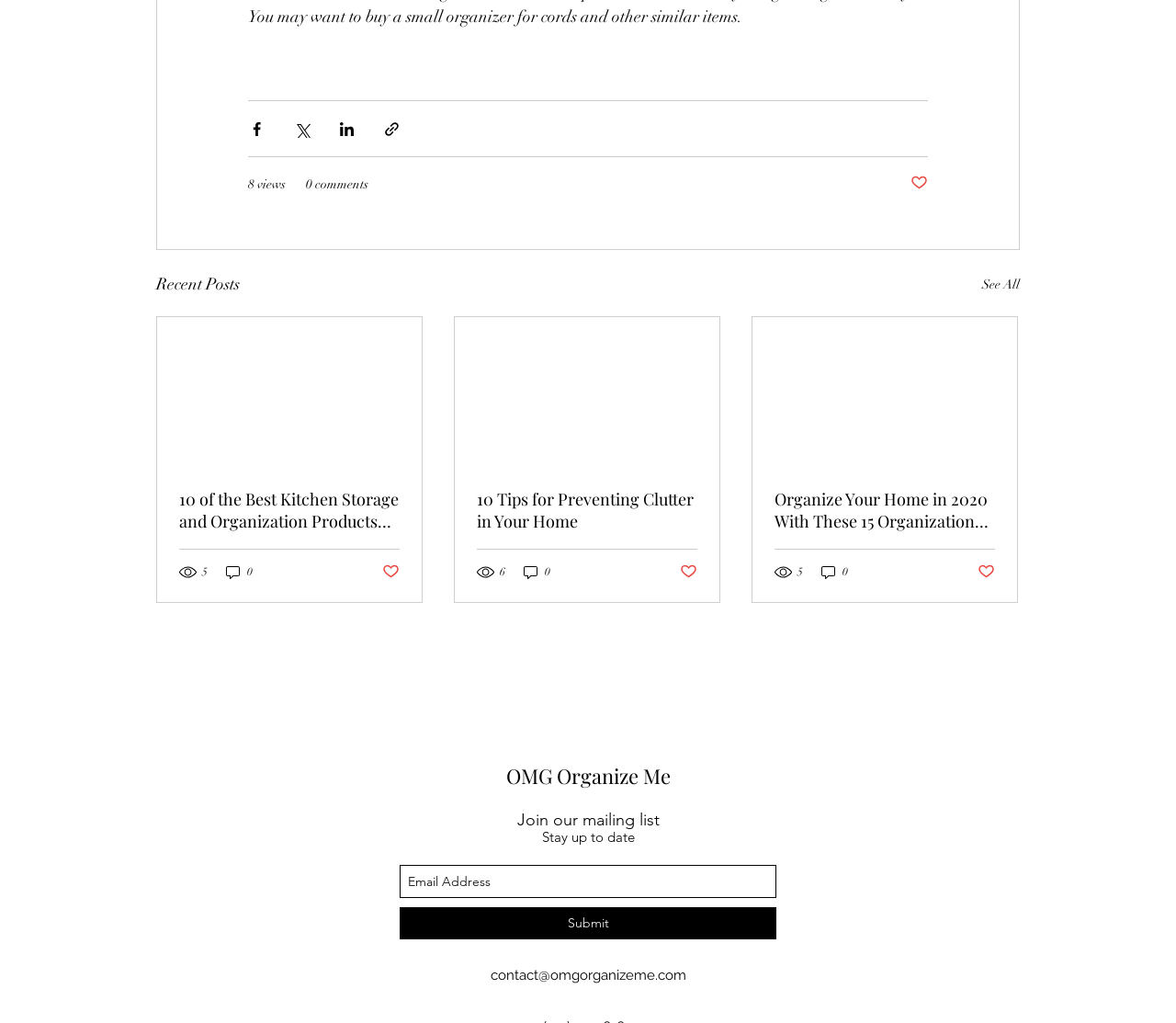Locate the bounding box coordinates of the region to be clicked to comply with the following instruction: "Read the post about Cali". The coordinates must be four float numbers between 0 and 1, in the form [left, top, right, bottom].

None